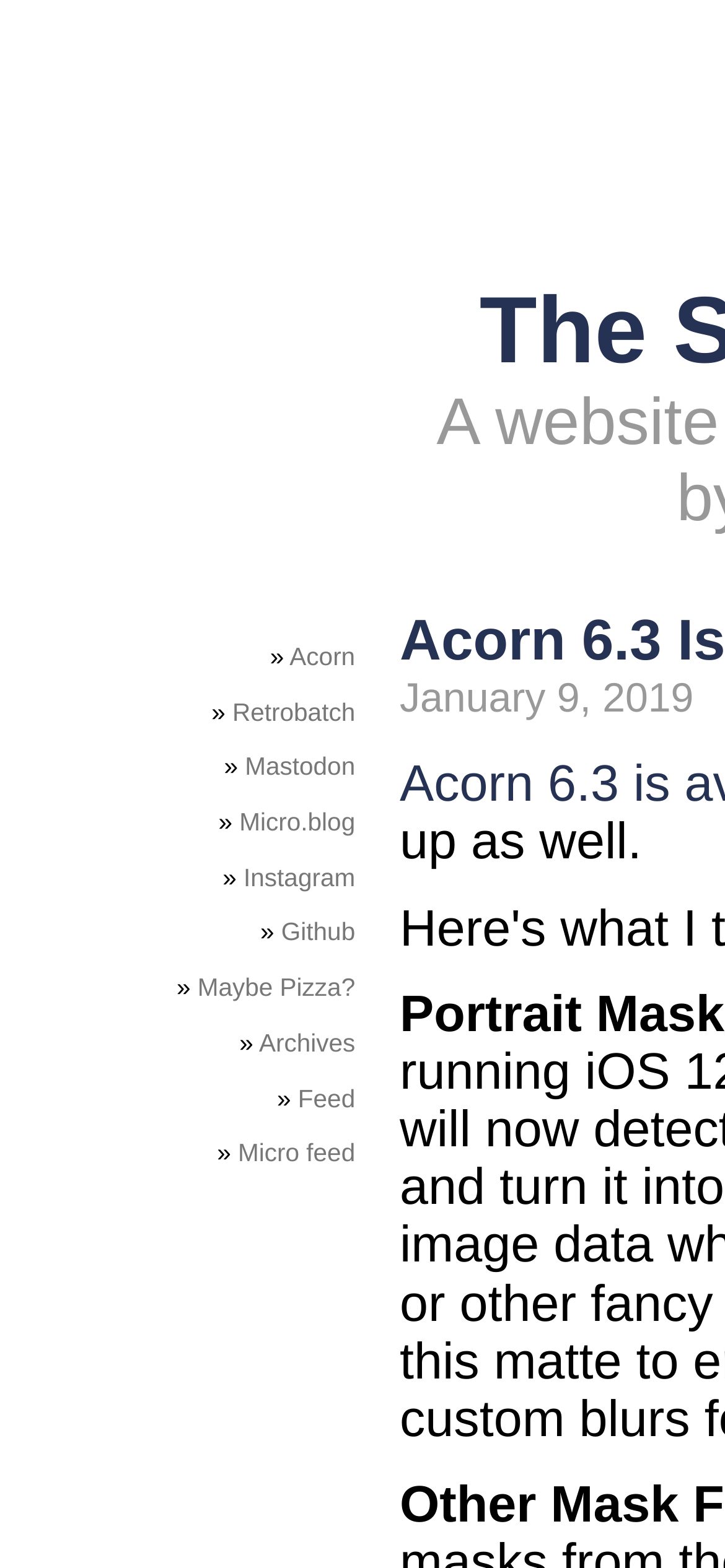Pinpoint the bounding box coordinates of the area that should be clicked to complete the following instruction: "visit Retrobatch". The coordinates must be given as four float numbers between 0 and 1, i.e., [left, top, right, bottom].

[0.321, 0.445, 0.49, 0.463]